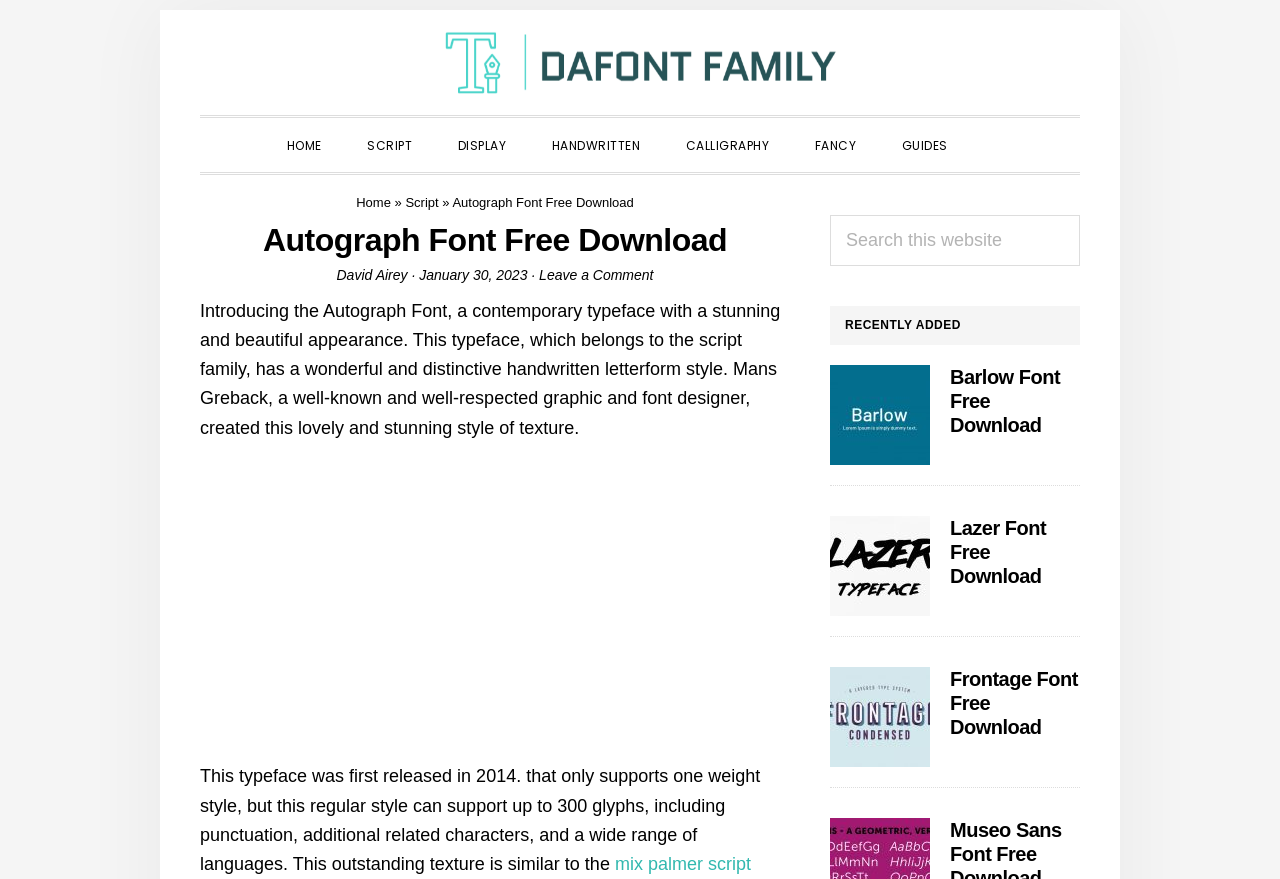Predict the bounding box coordinates for the UI element described as: "Dafont Family". The coordinates should be four float numbers between 0 and 1, presented as [left, top, right, bottom].

[0.344, 0.028, 0.656, 0.119]